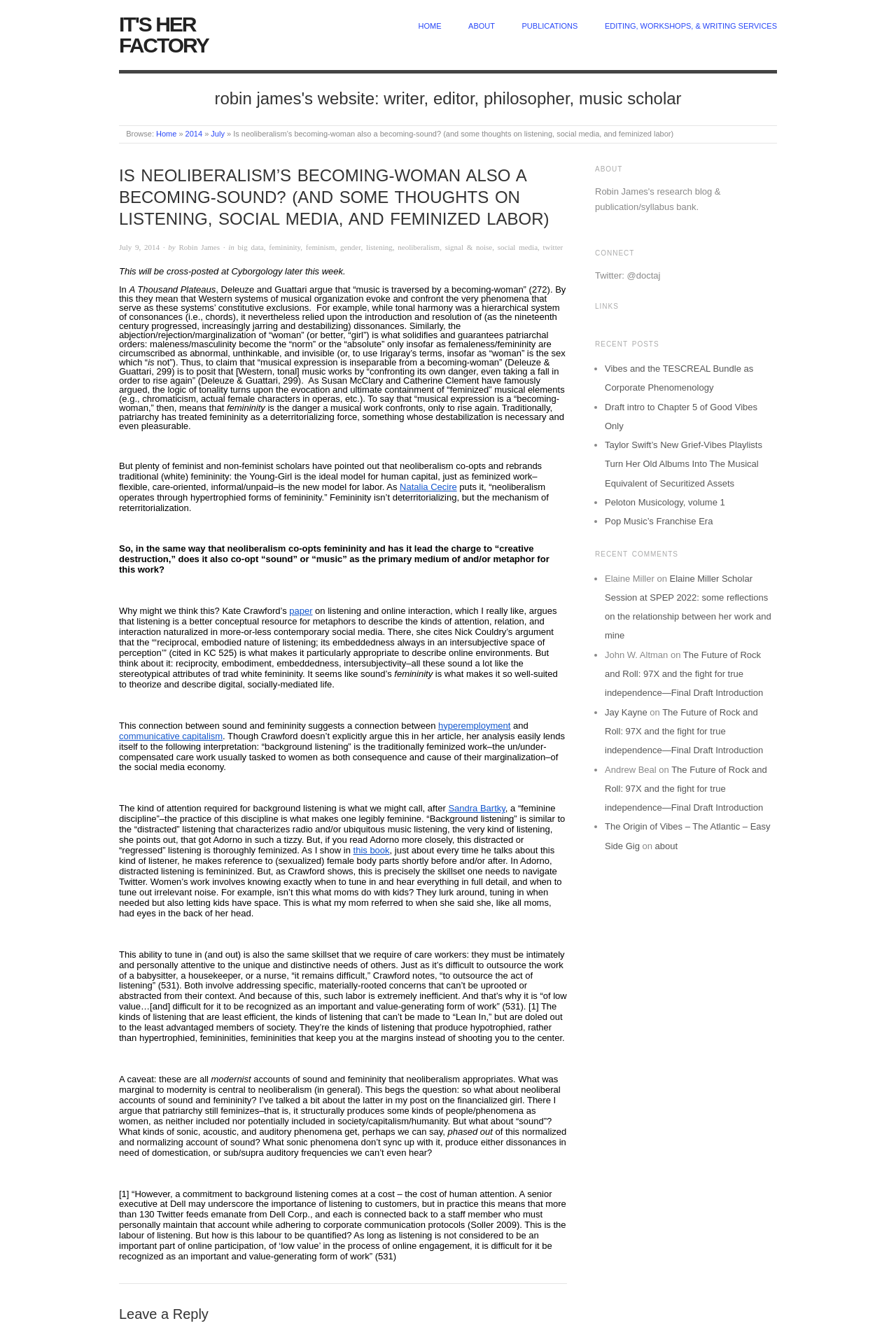Find the bounding box coordinates for the area that must be clicked to perform this action: "Visit the 'HOME' page".

[0.467, 0.016, 0.493, 0.024]